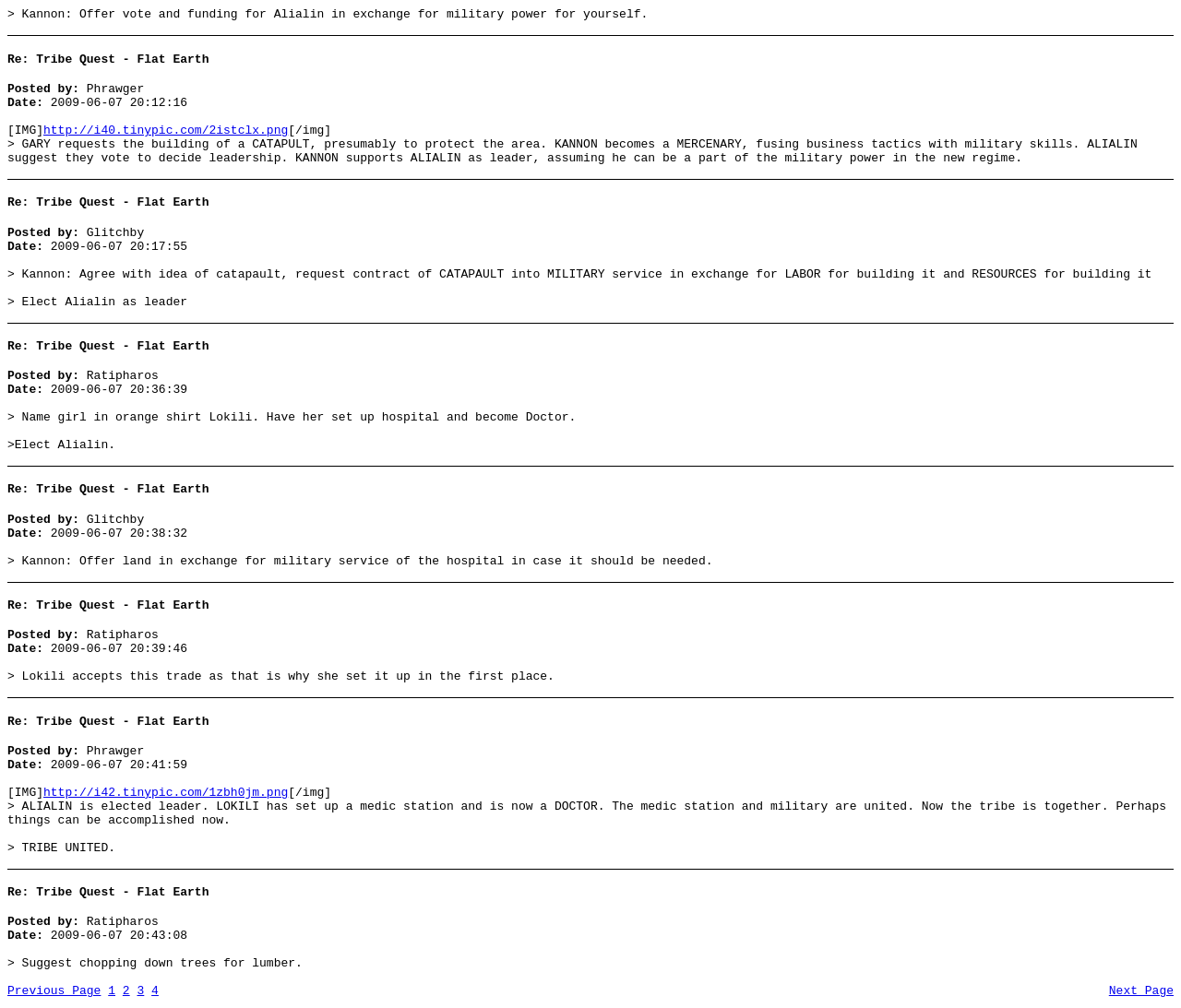Give a concise answer using one word or a phrase to the following question:
What is the date of the last message?

2009-06-07 20:43:08